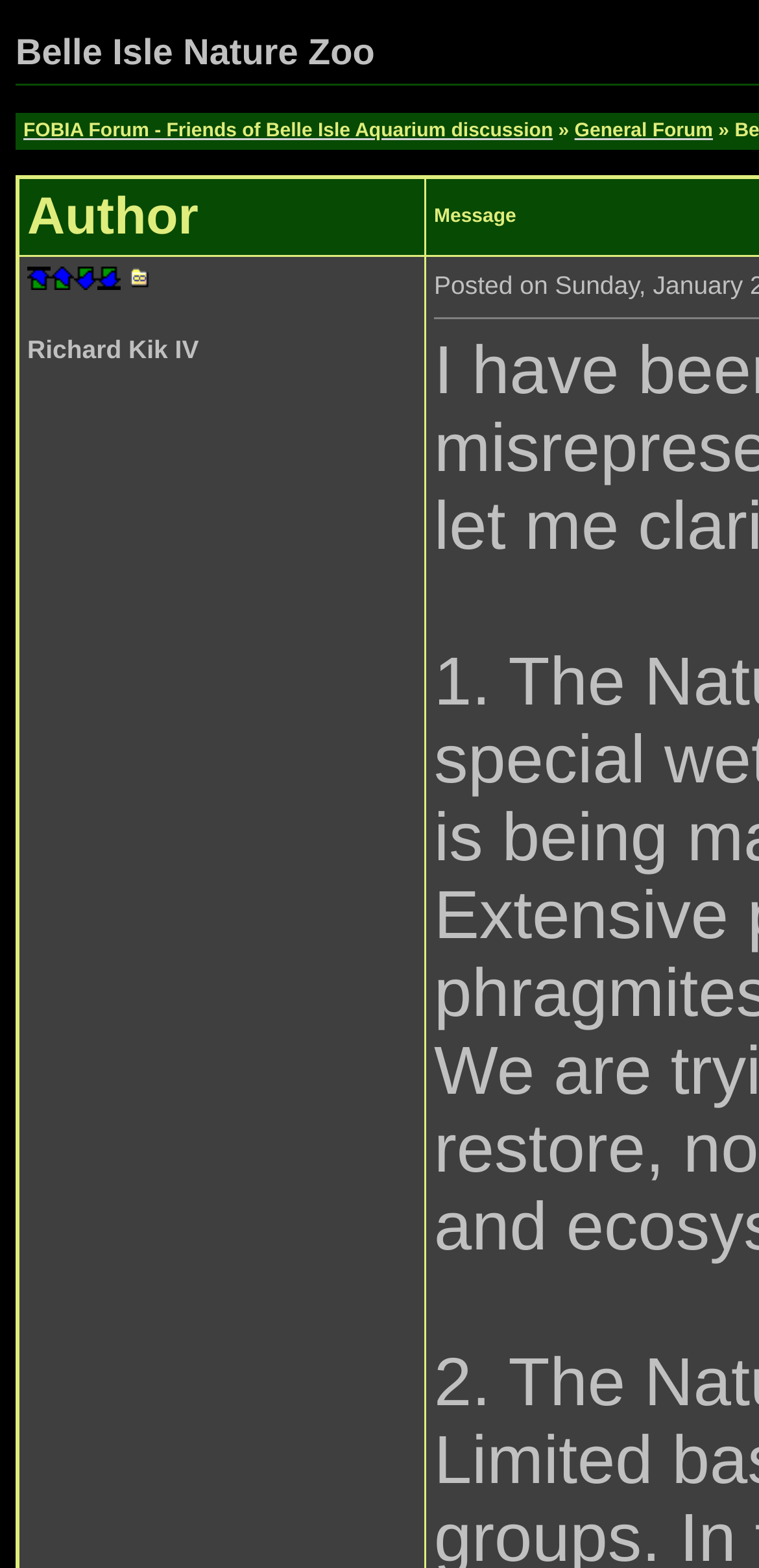Please respond in a single word or phrase: 
How many images are in the author section?

4